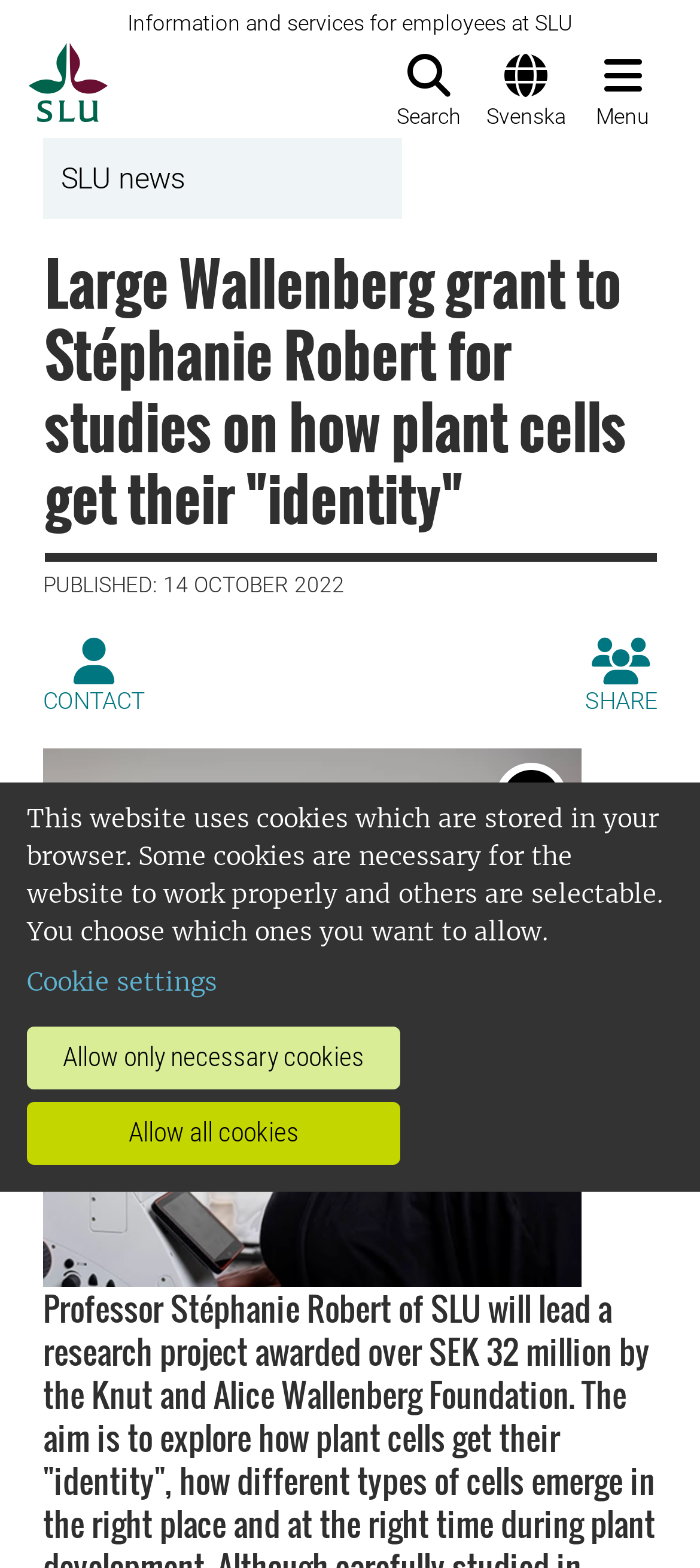Could you determine the bounding box coordinates of the clickable element to complete the instruction: "Search for something"? Provide the coordinates as four float numbers between 0 and 1, i.e., [left, top, right, bottom].

[0.544, 0.027, 0.682, 0.08]